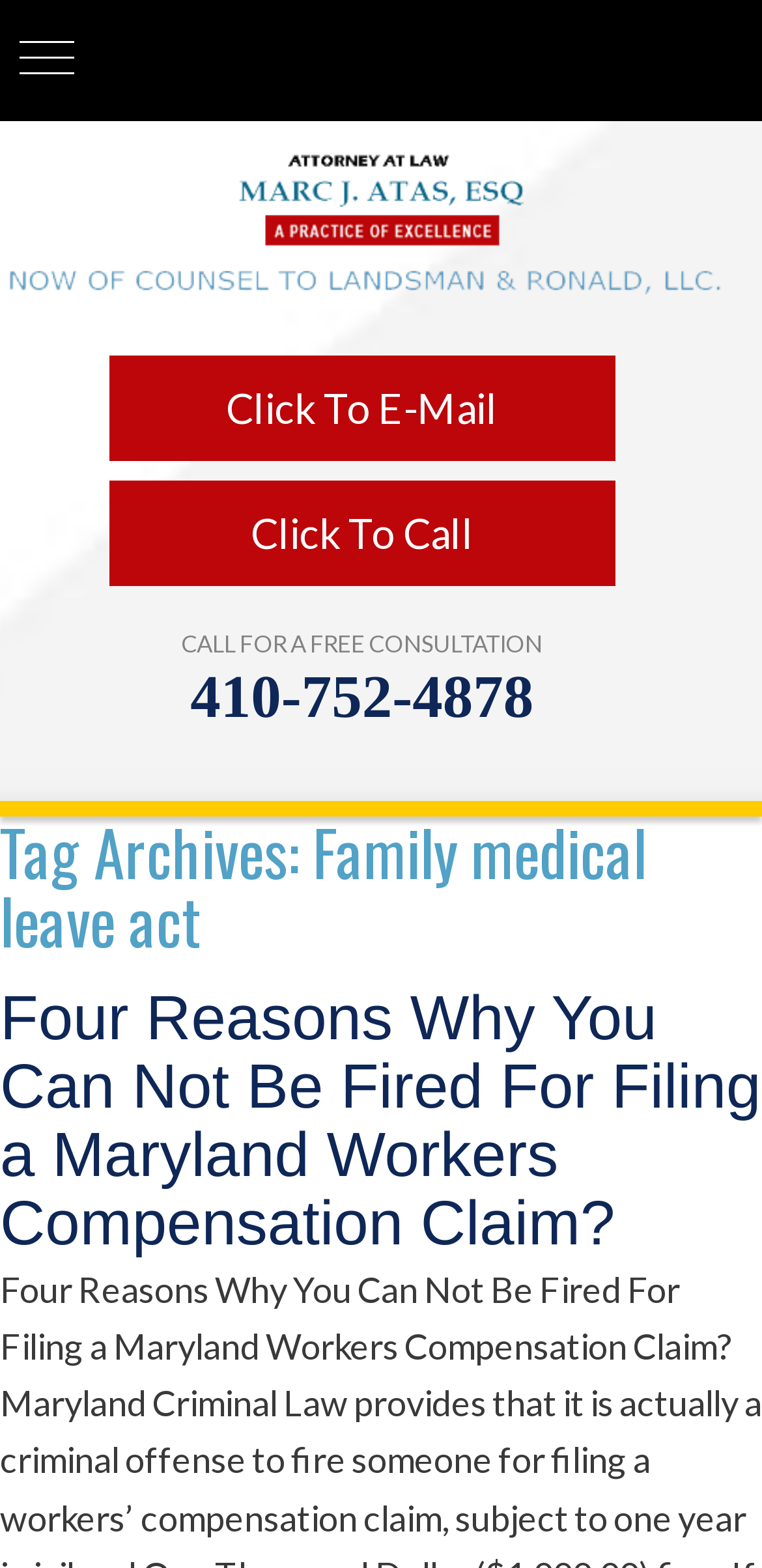Find the primary header on the webpage and provide its text.

Tag Archives: Family medical leave act